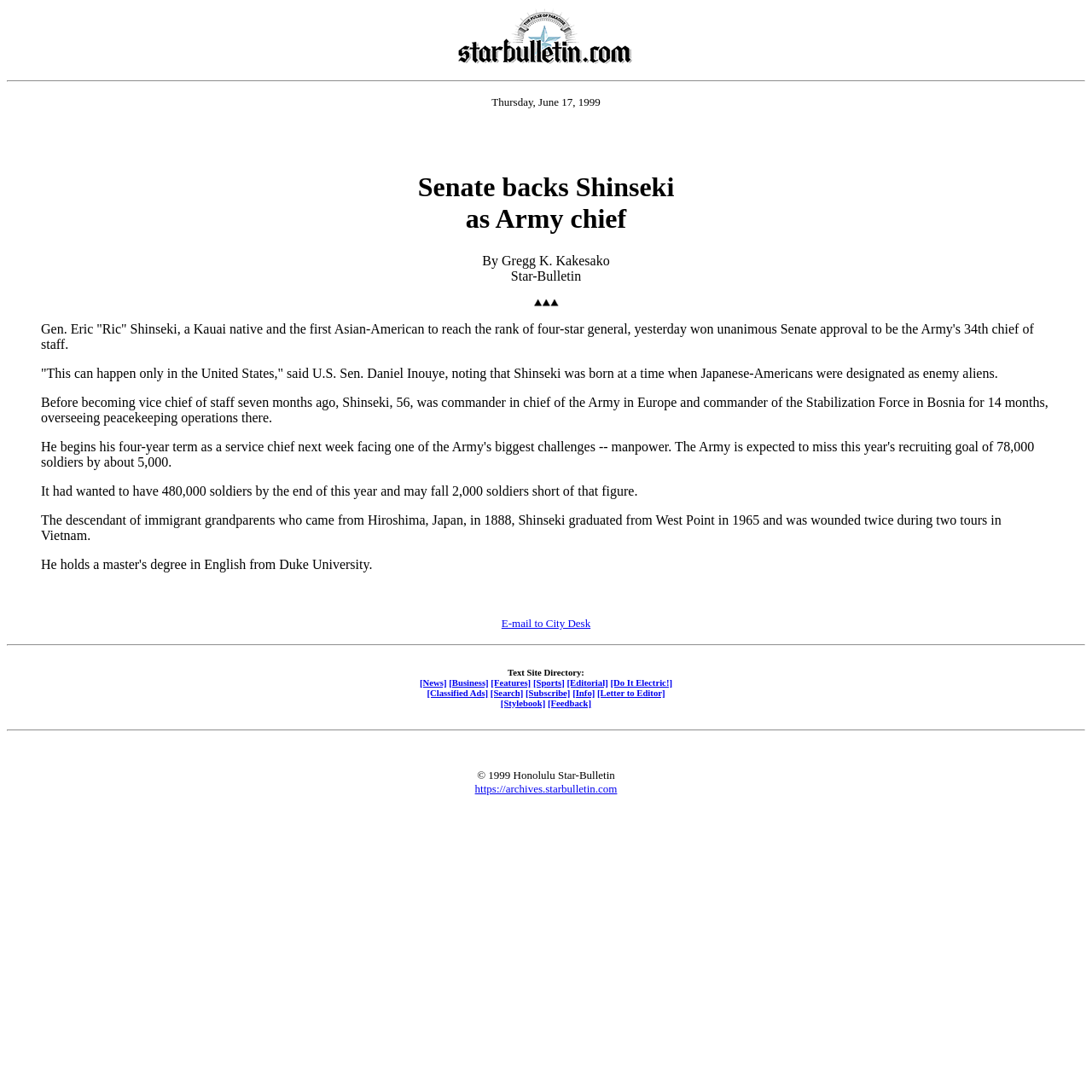Using the description "E-mail to City Desk", locate and provide the bounding box of the UI element.

[0.459, 0.565, 0.541, 0.576]